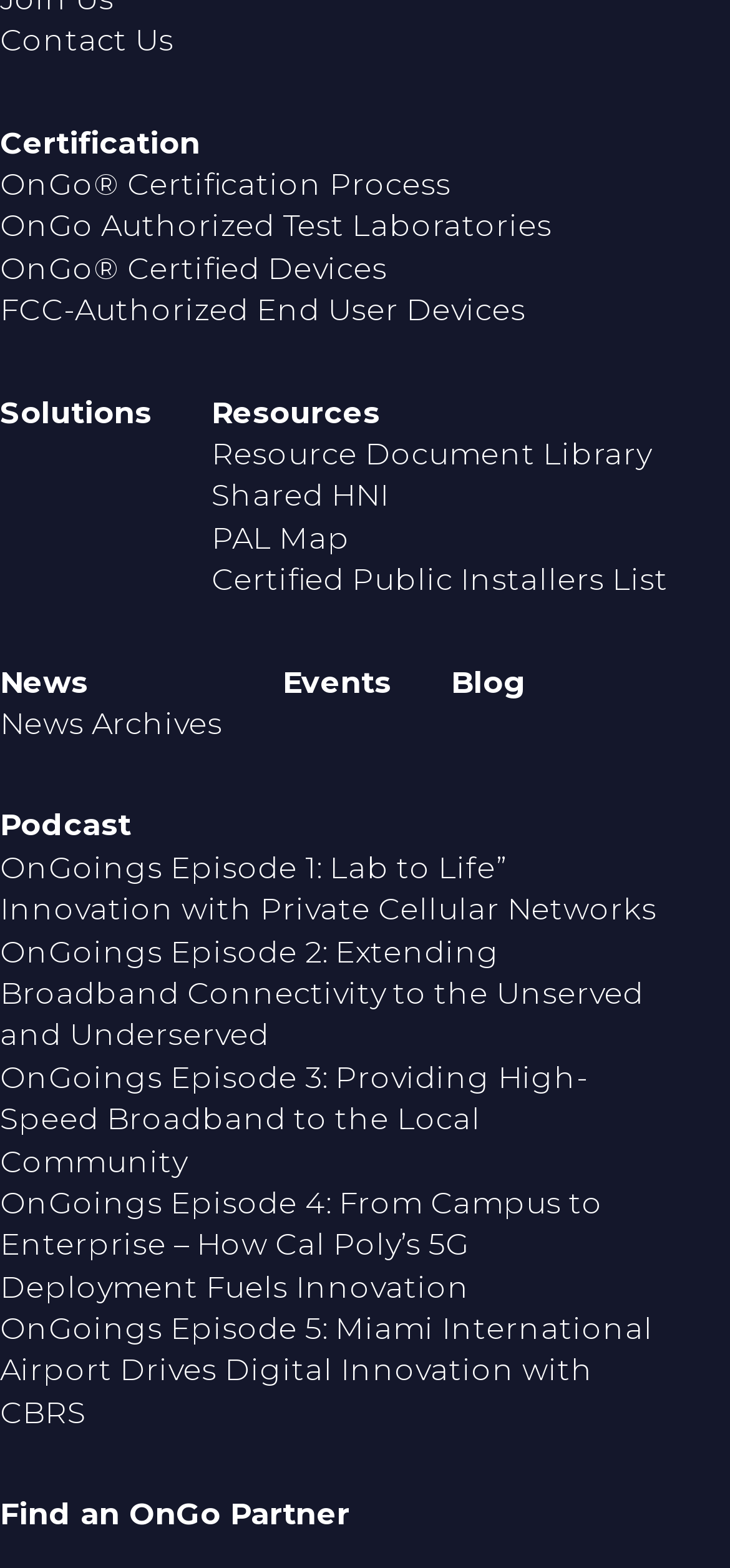Please specify the bounding box coordinates of the area that should be clicked to accomplish the following instruction: "Read more about the law firm". The coordinates should consist of four float numbers between 0 and 1, i.e., [left, top, right, bottom].

None